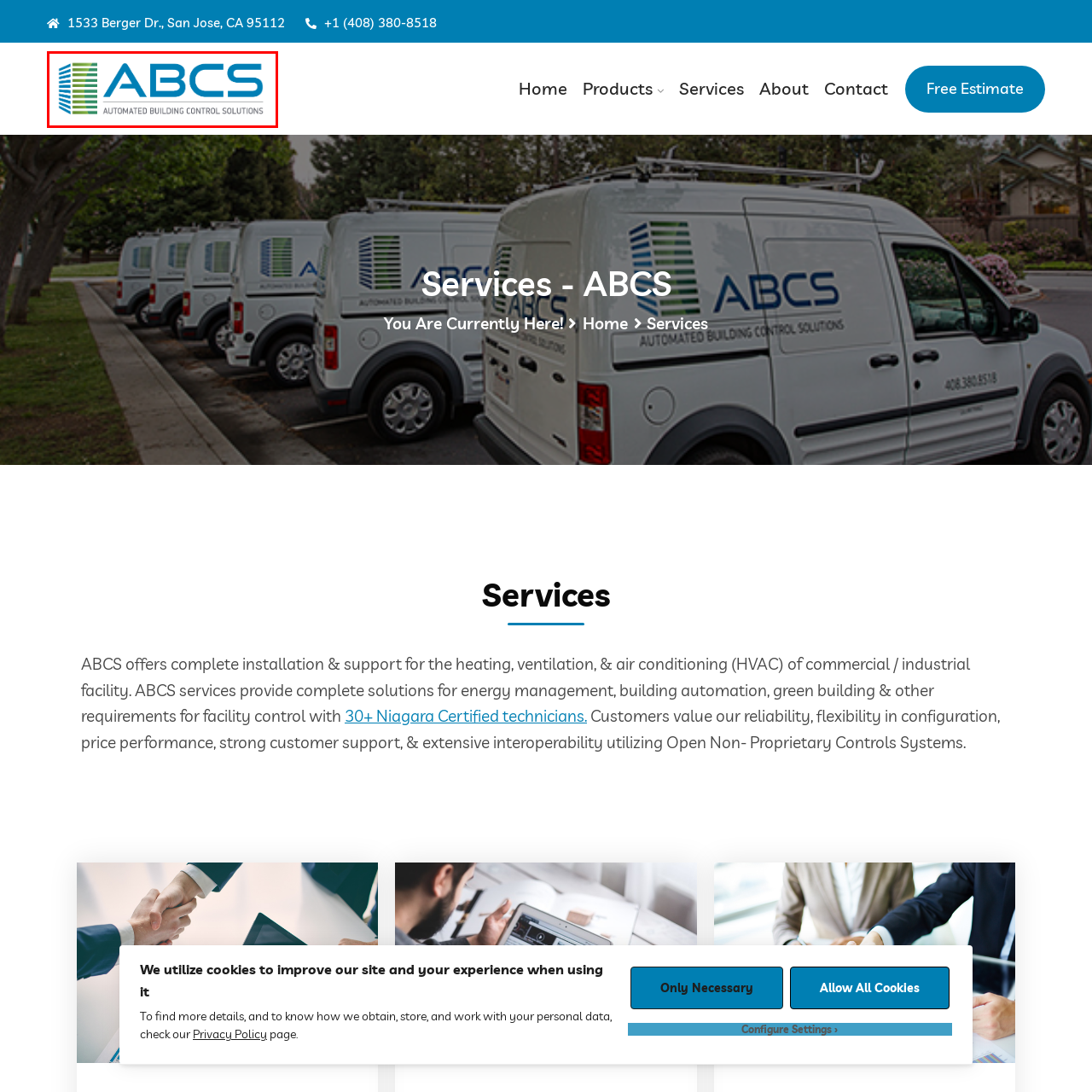What color is the bold lettering of 'ABCS'?
Study the image within the red bounding box and provide a detailed response to the question.

The caption describes the logo of ABCS, stating that it incorporates a stylized representation of building elements presented in green and blue, alongside the bold lettering of 'ABCS' in a vibrant blue hue, which indicates that the bold lettering of 'ABCS' is in vibrant blue color.